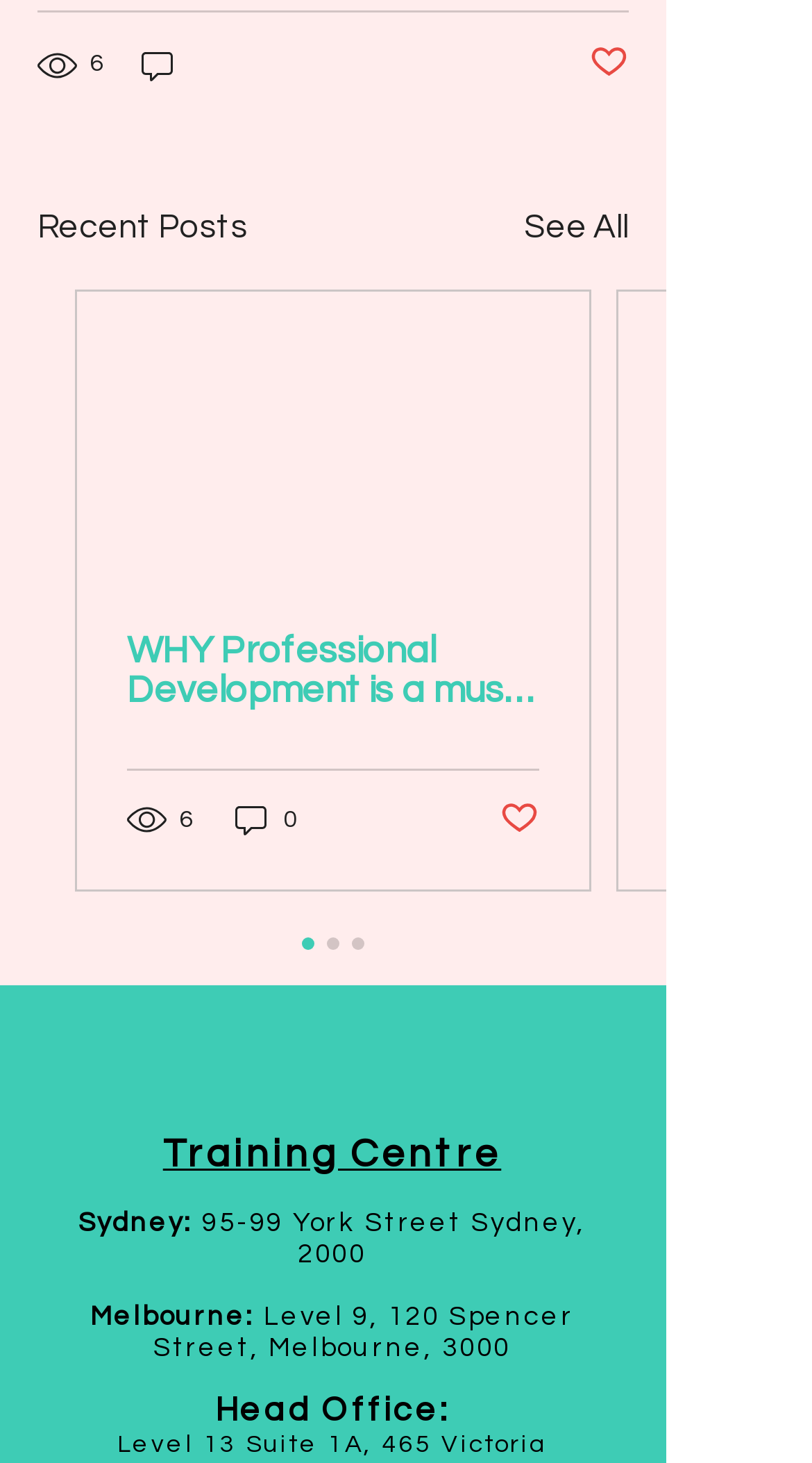Using the details from the image, please elaborate on the following question: Is the first post liked?

I found the button element with the text 'Post not marked as liked' which suggests that the first post is not liked.